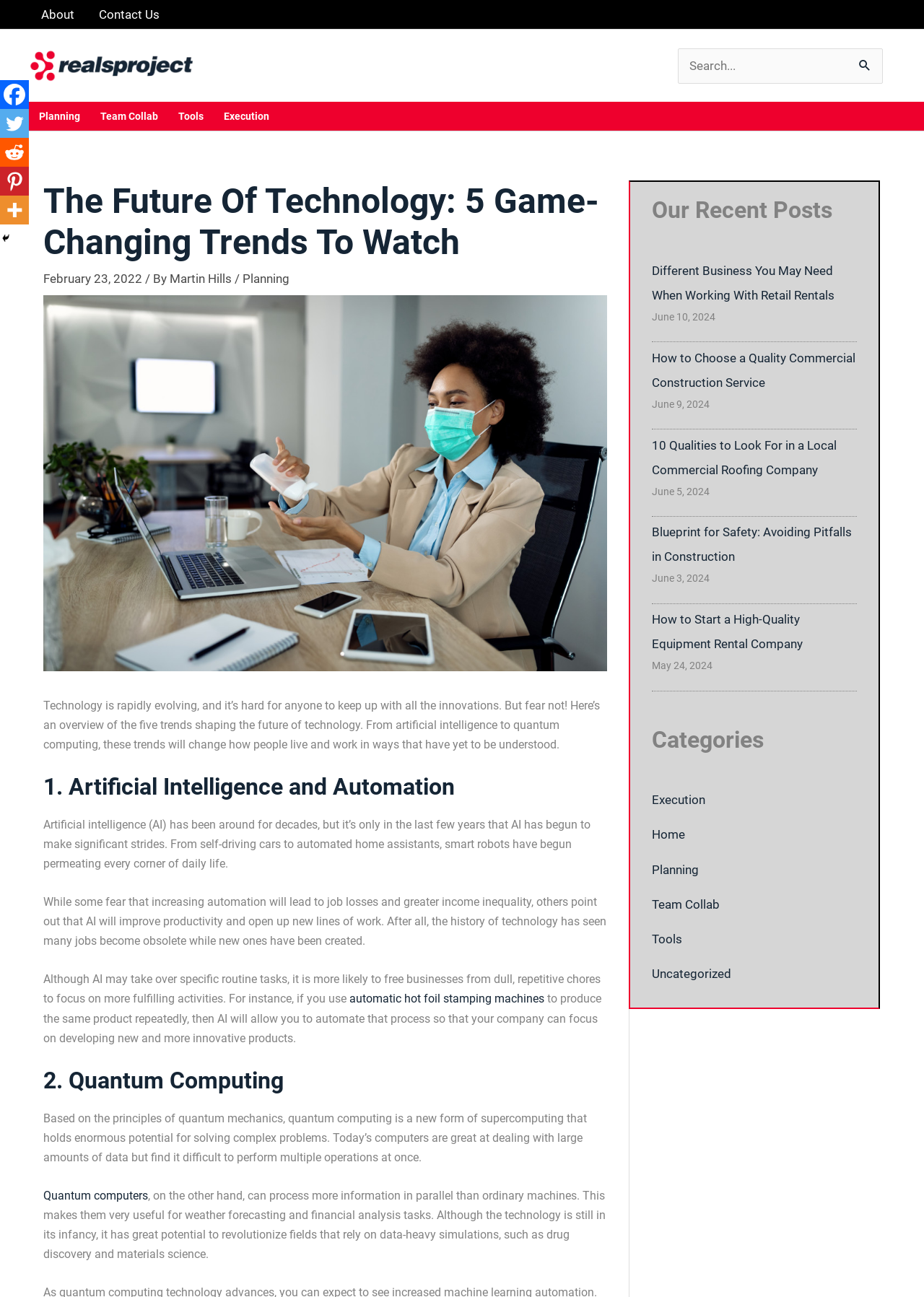What is the topic of the article?
Observe the image and answer the question with a one-word or short phrase response.

Future of Technology